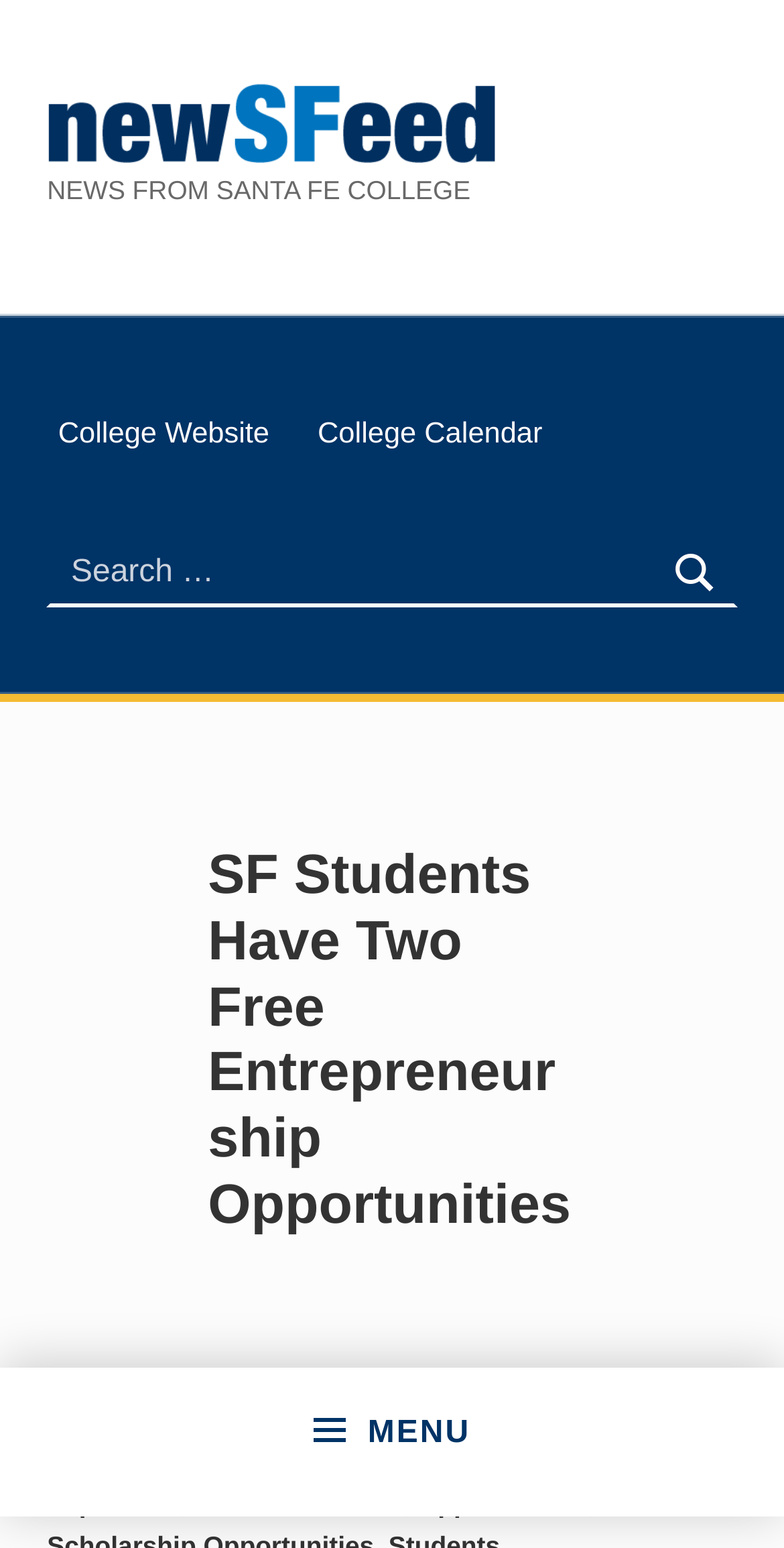Analyze the image and deliver a detailed answer to the question: What is the date of the posted news?

I looked at the 'POSTED ON:' section and found the date '11 Jul 2022' which is a link. This is the date when the news was posted.